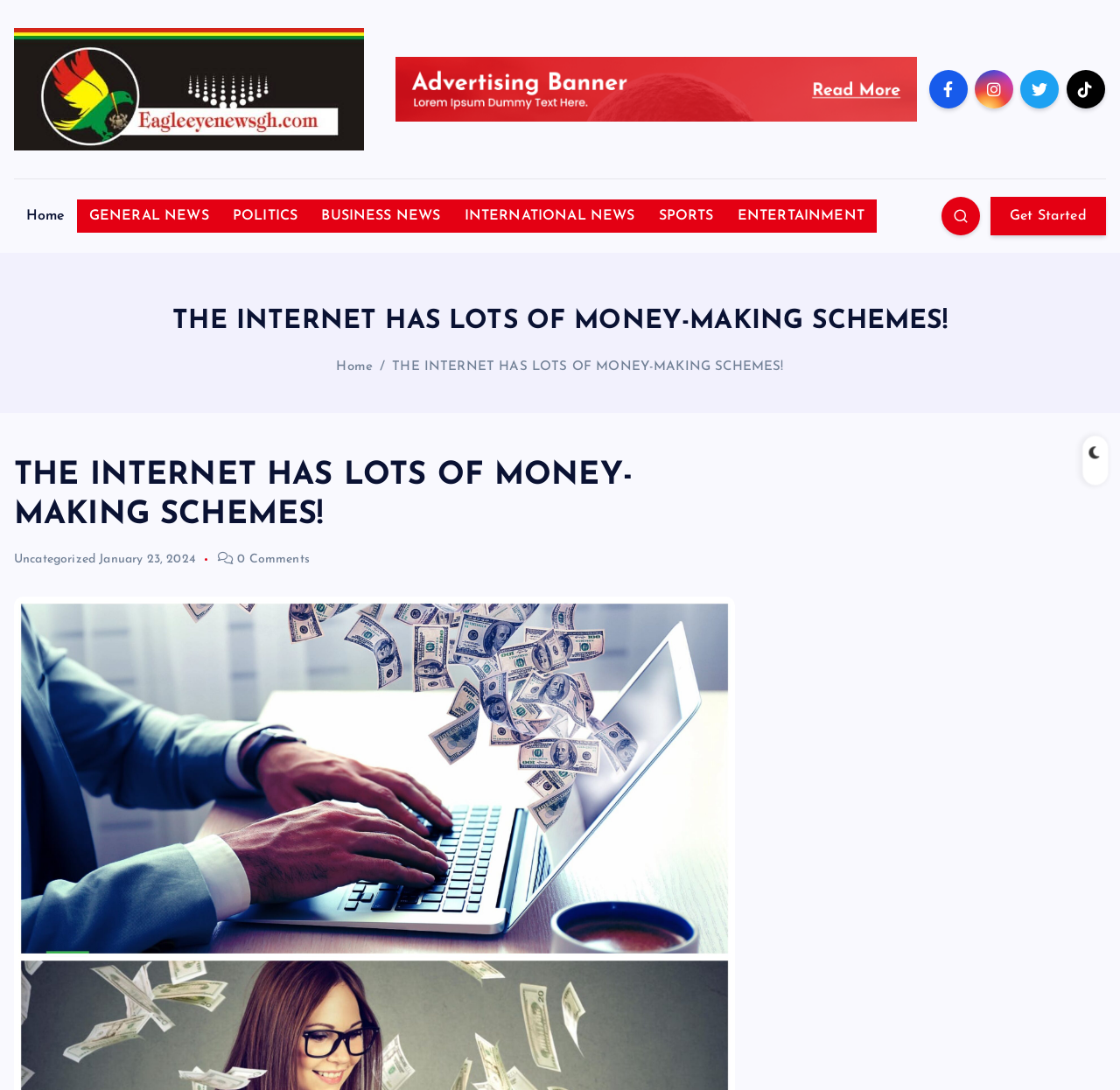Please identify the bounding box coordinates of the element that needs to be clicked to execute the following command: "View BUSINESS NEWS". Provide the bounding box using four float numbers between 0 and 1, formatted as [left, top, right, bottom].

[0.276, 0.183, 0.404, 0.213]